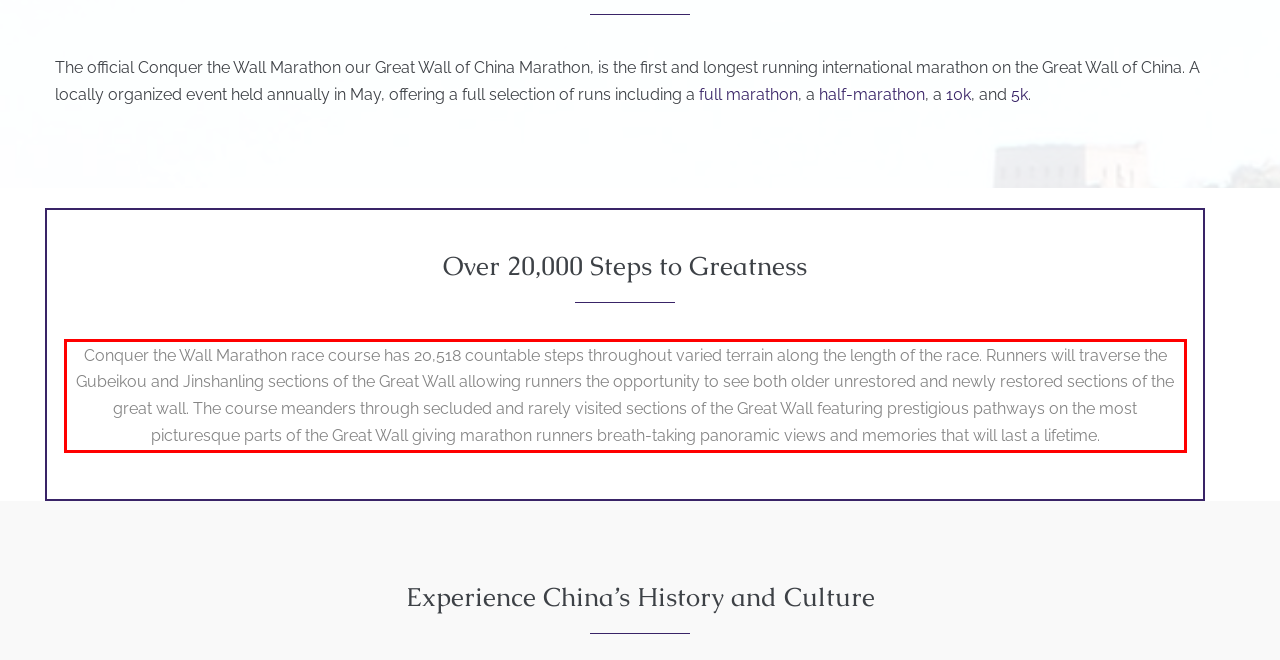Please look at the webpage screenshot and extract the text enclosed by the red bounding box.

Conquer the Wall Marathon race course has 20,518 countable steps throughout varied terrain along the length of the race. Runners will traverse the Gubeikou and Jinshanling sections of the Great Wall allowing runners the opportunity to see both older unrestored and newly restored sections of the great wall. The course meanders through secluded and rarely visited sections of the Great Wall featuring prestigious pathways on the most picturesque parts of the Great Wall giving marathon runners breath-taking panoramic views and memories that will last a lifetime.